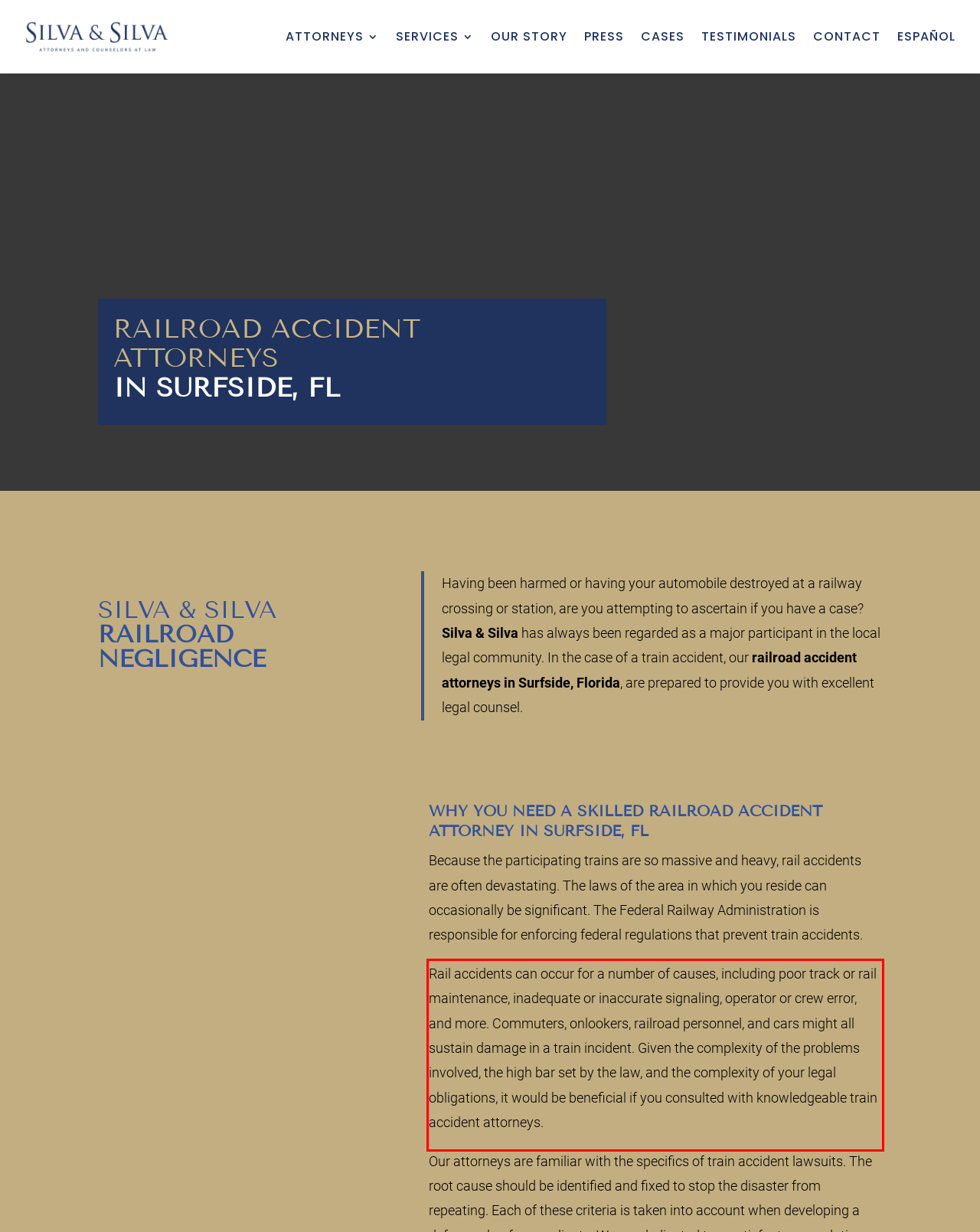Examine the webpage screenshot and use OCR to recognize and output the text within the red bounding box.

Rail accidents can occur for a number of causes, including poor track or rail maintenance, inadequate or inaccurate signaling, operator or crew error, and more. Commuters, onlookers, railroad personnel, and cars might all sustain damage in a train incident. Given the complexity of the problems involved, the high bar set by the law, and the complexity of your legal obligations, it would be beneficial if you consulted with knowledgeable train accident attorneys.